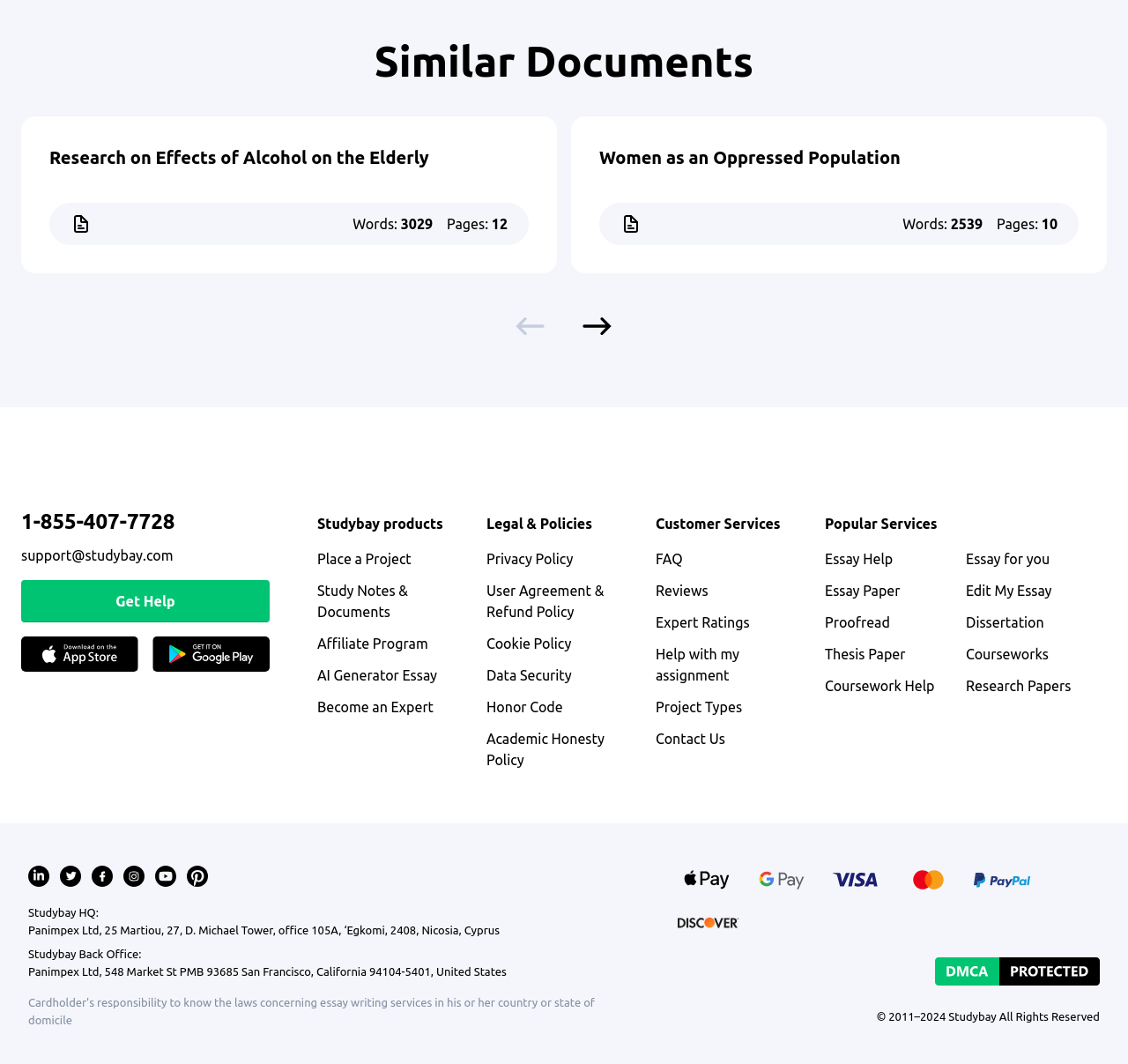Using the provided element description: "AI Generator Essay", determine the bounding box coordinates of the corresponding UI element in the screenshot.

[0.281, 0.627, 0.387, 0.642]